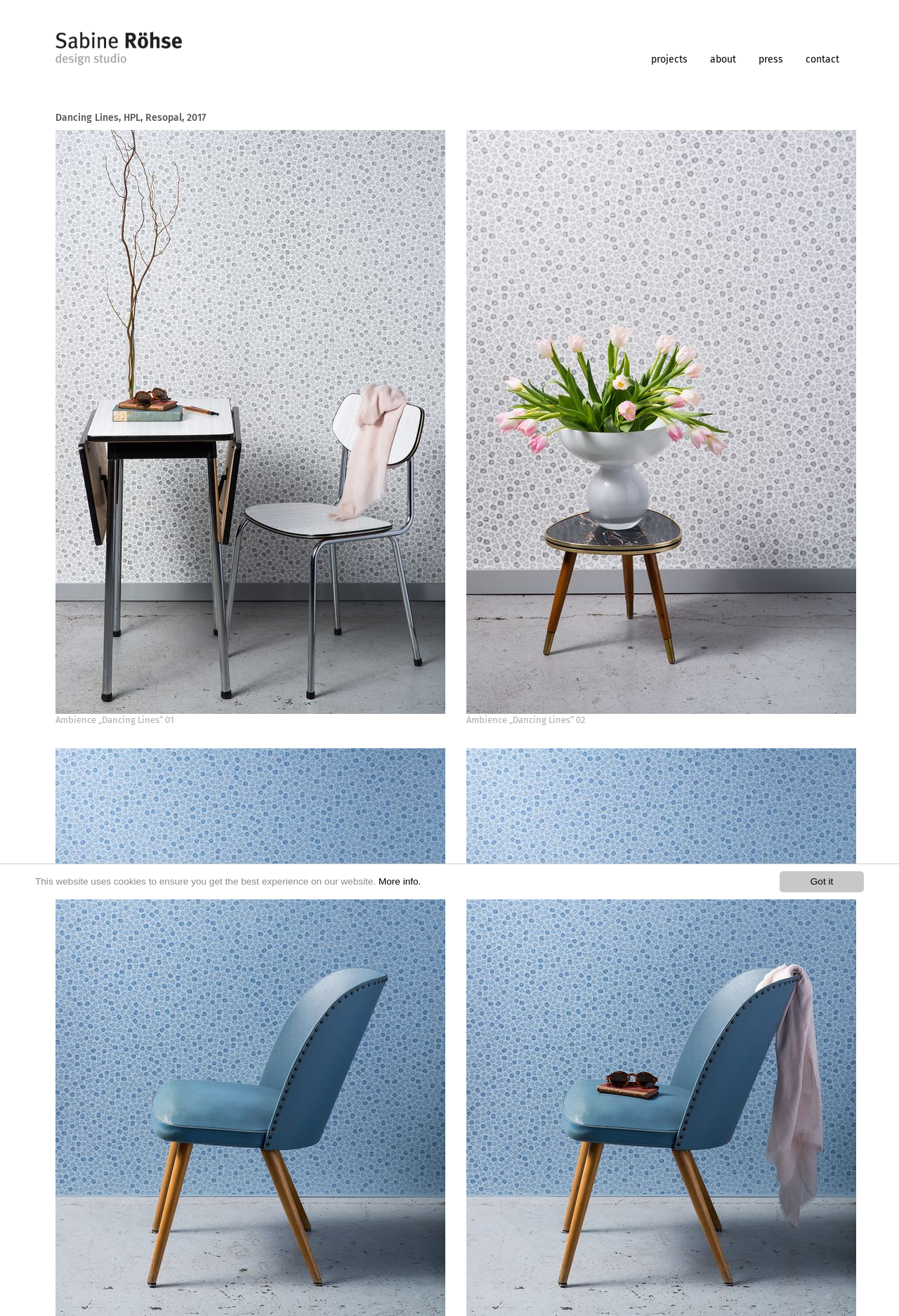Reply to the question with a single word or phrase:
What is the ambience of the first figure?

Kitchen